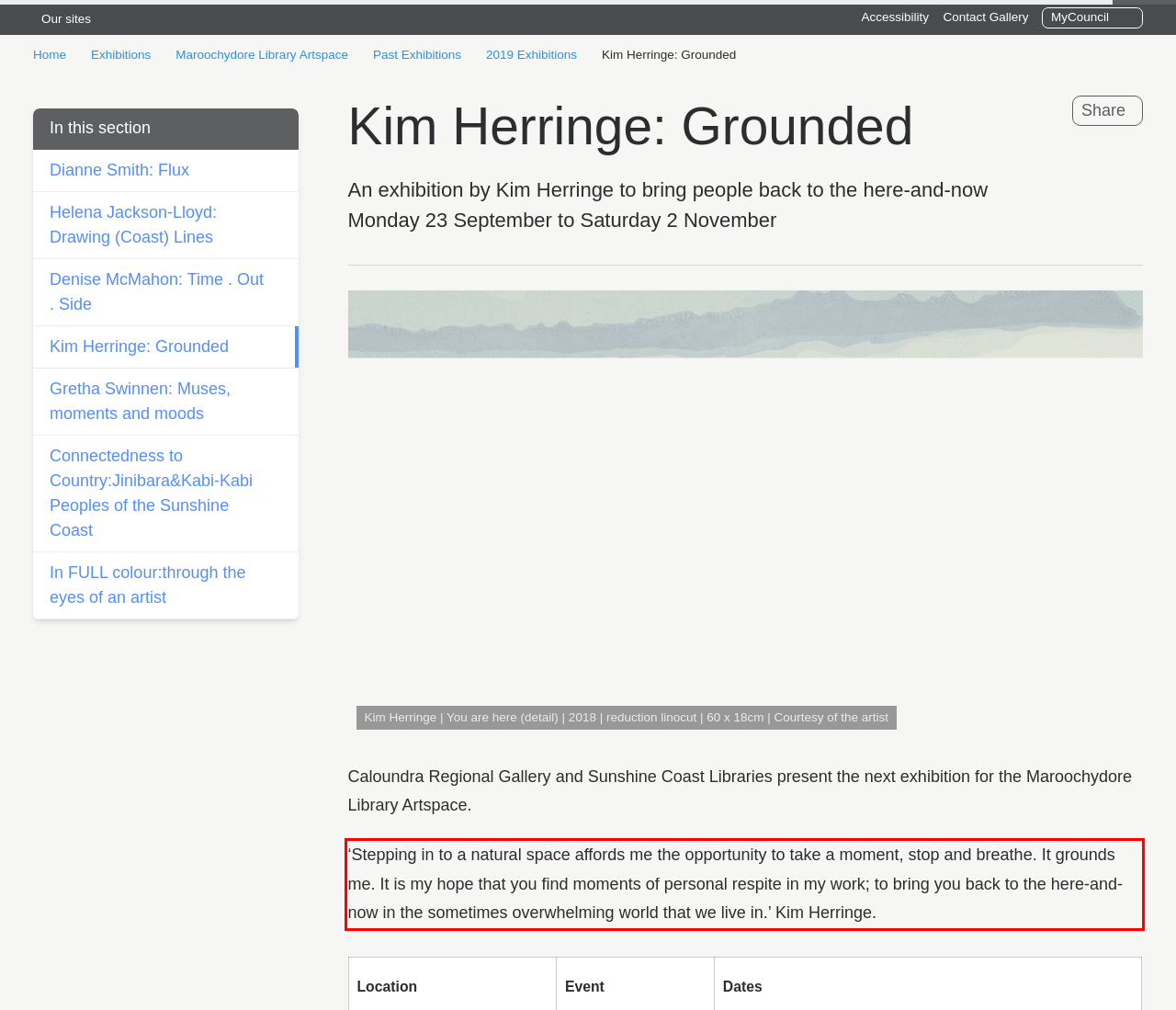Within the screenshot of the webpage, locate the red bounding box and use OCR to identify and provide the text content inside it.

‘Stepping in to a natural space affords me the opportunity to take a moment, stop and breathe. It grounds me. It is my hope that you find moments of personal respite in my work; to bring you back to the here-and-now in the sometimes overwhelming world that we live in.’ Kim Herringe.